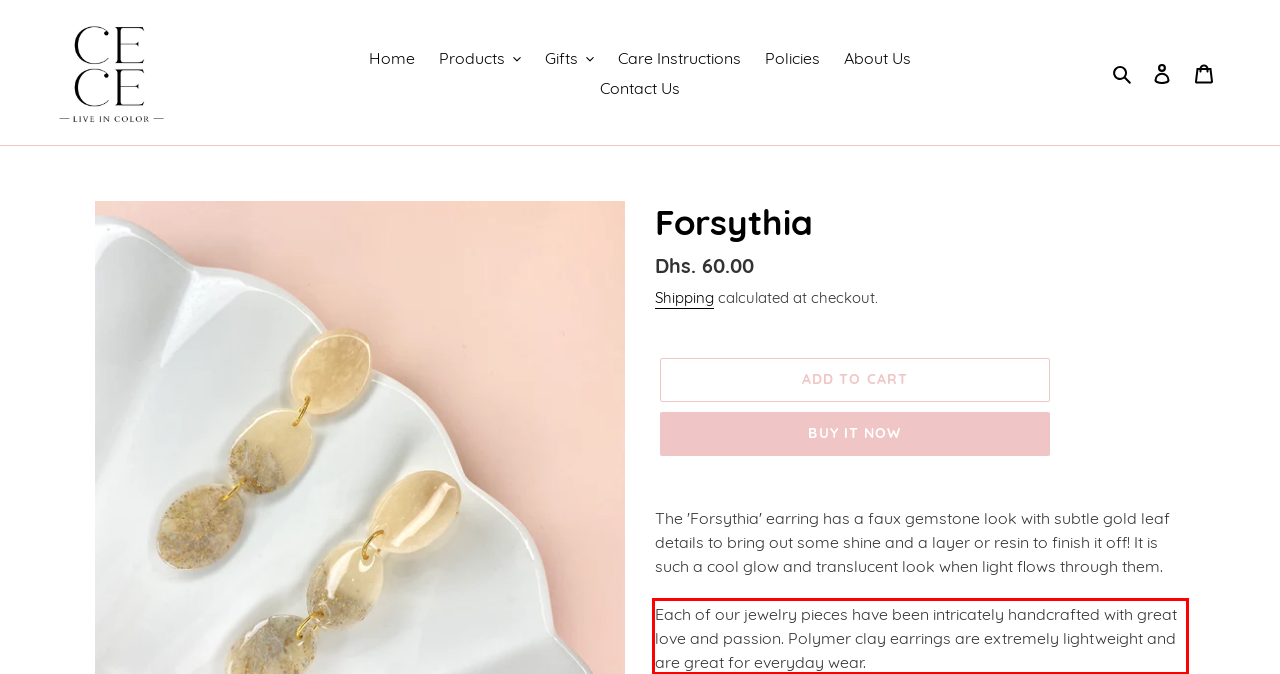You are presented with a screenshot containing a red rectangle. Extract the text found inside this red bounding box.

Each of our jewelry pieces have been intricately handcrafted with great love and passion. Polymer clay earrings are extremely lightweight and are great for everyday wear.